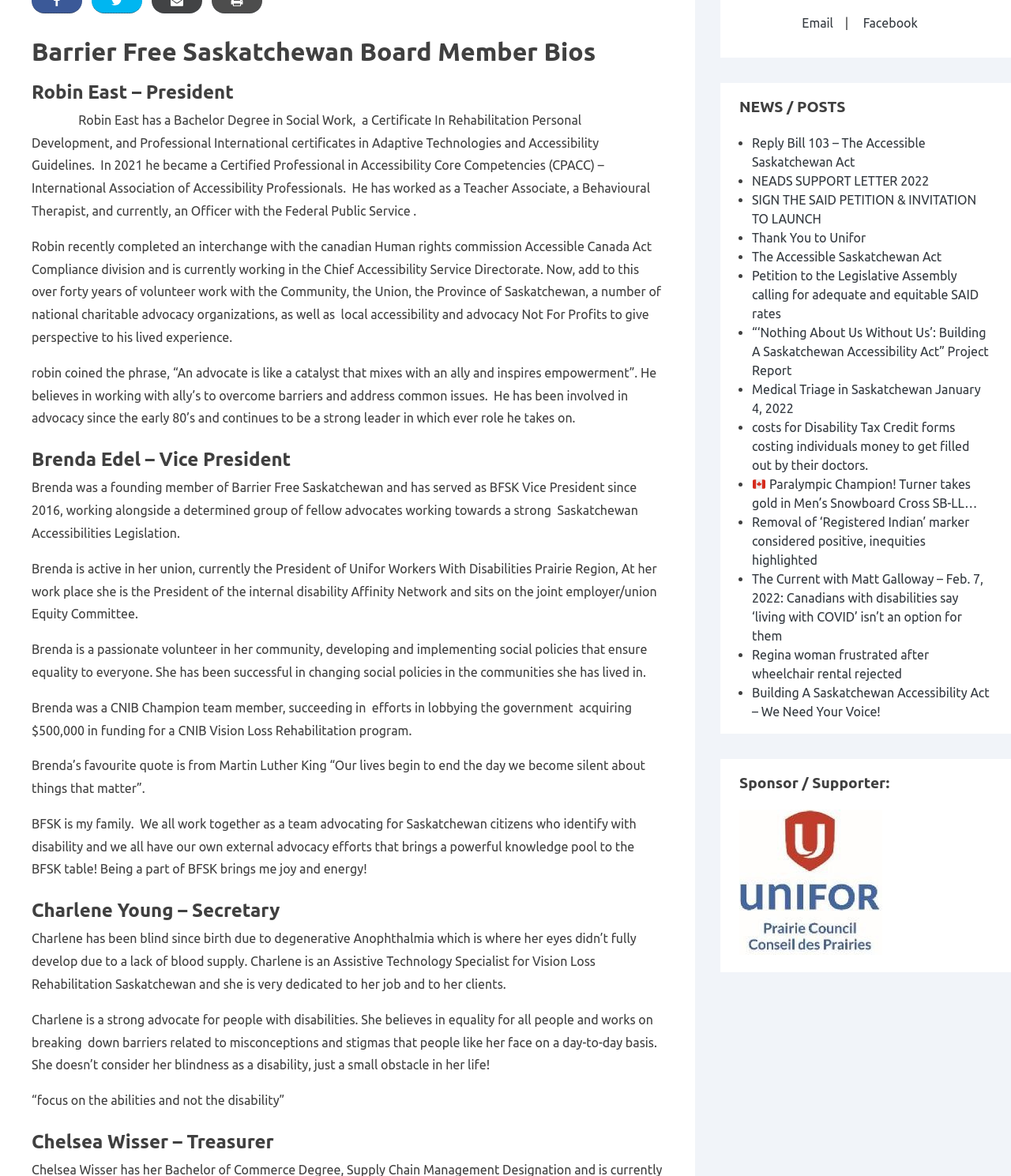Identify the bounding box for the UI element described as: "Email". Ensure the coordinates are four float numbers between 0 and 1, formatted as [left, top, right, bottom].

[0.793, 0.013, 0.824, 0.026]